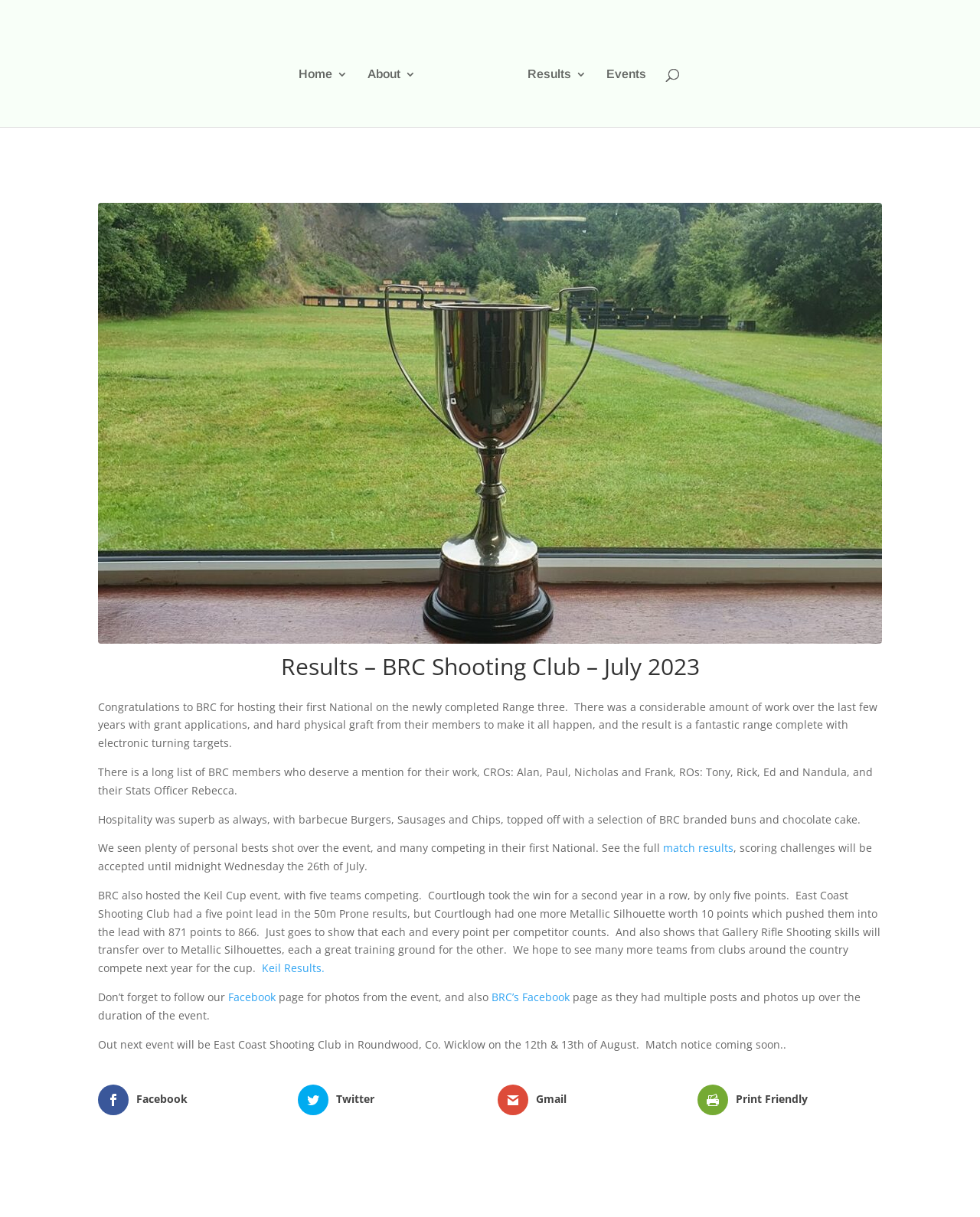Can you provide the bounding box coordinates for the element that should be clicked to implement the instruction: "Check Keil Results"?

[0.267, 0.789, 0.331, 0.801]